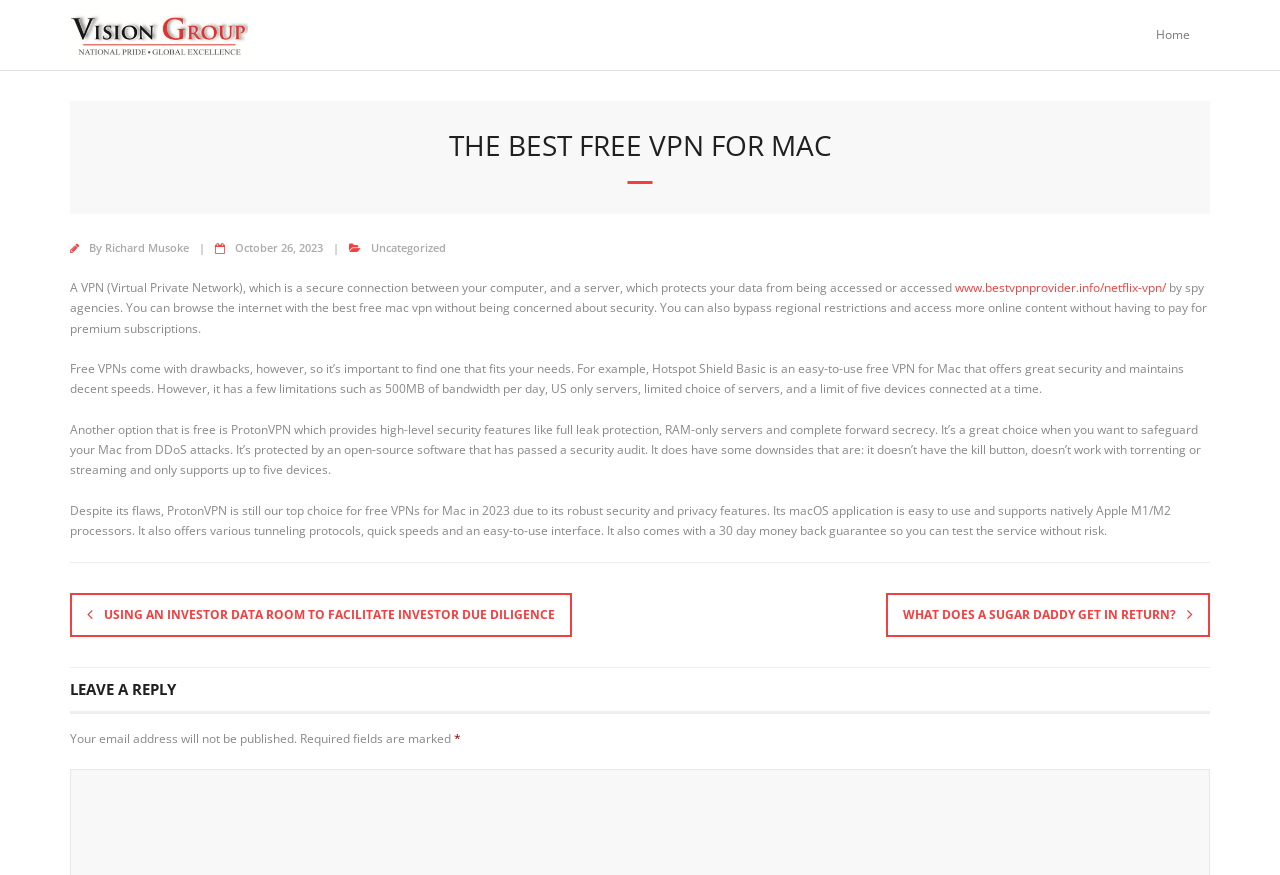Answer the following query with a single word or phrase:
Who wrote the article?

Richard Musoke